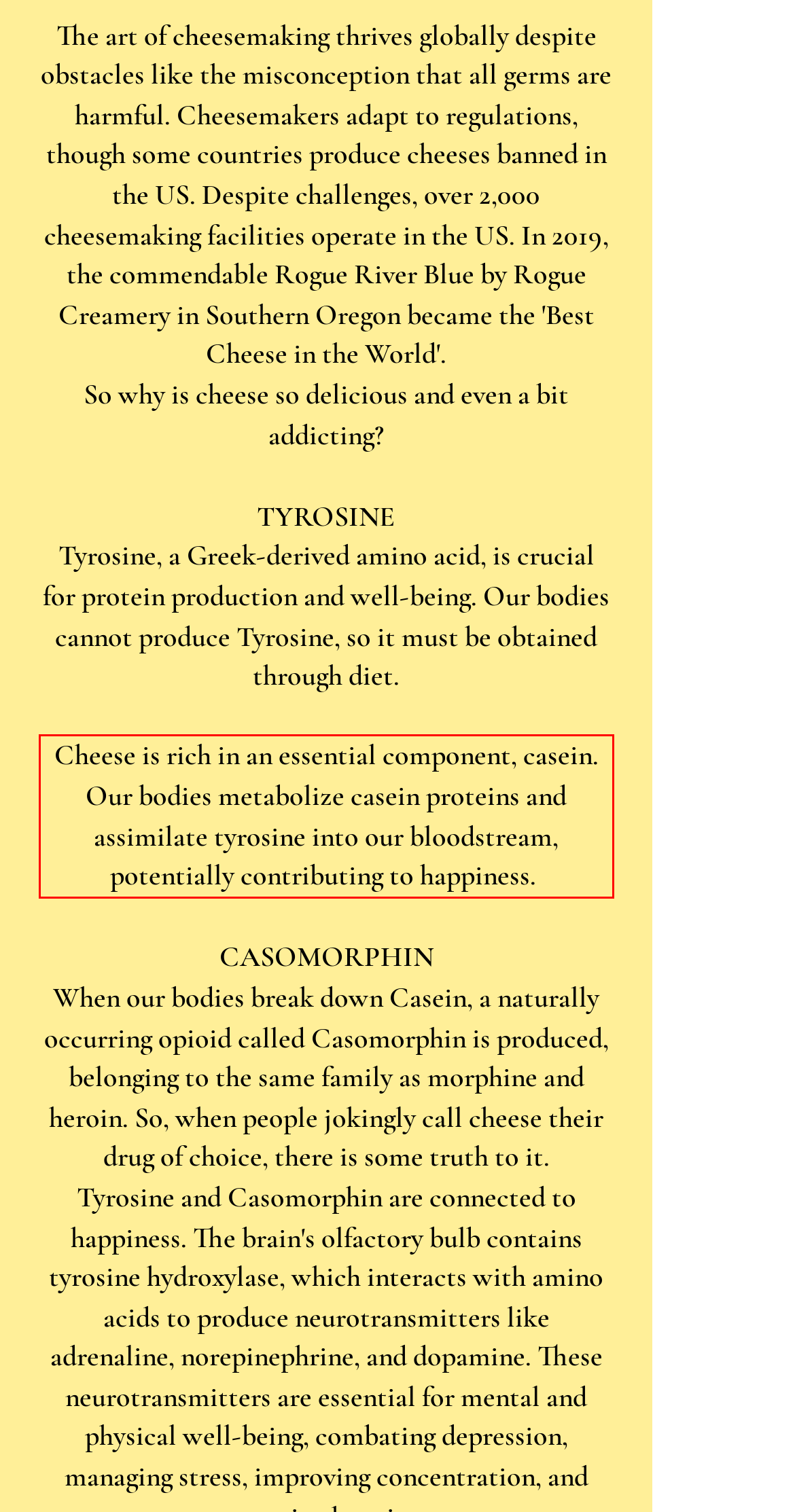Please identify and extract the text from the UI element that is surrounded by a red bounding box in the provided webpage screenshot.

Cheese is rich in an essential component, casein. Our bodies metabolize casein proteins and assimilate tyrosine into our bloodstream, potentially contributing to happiness.